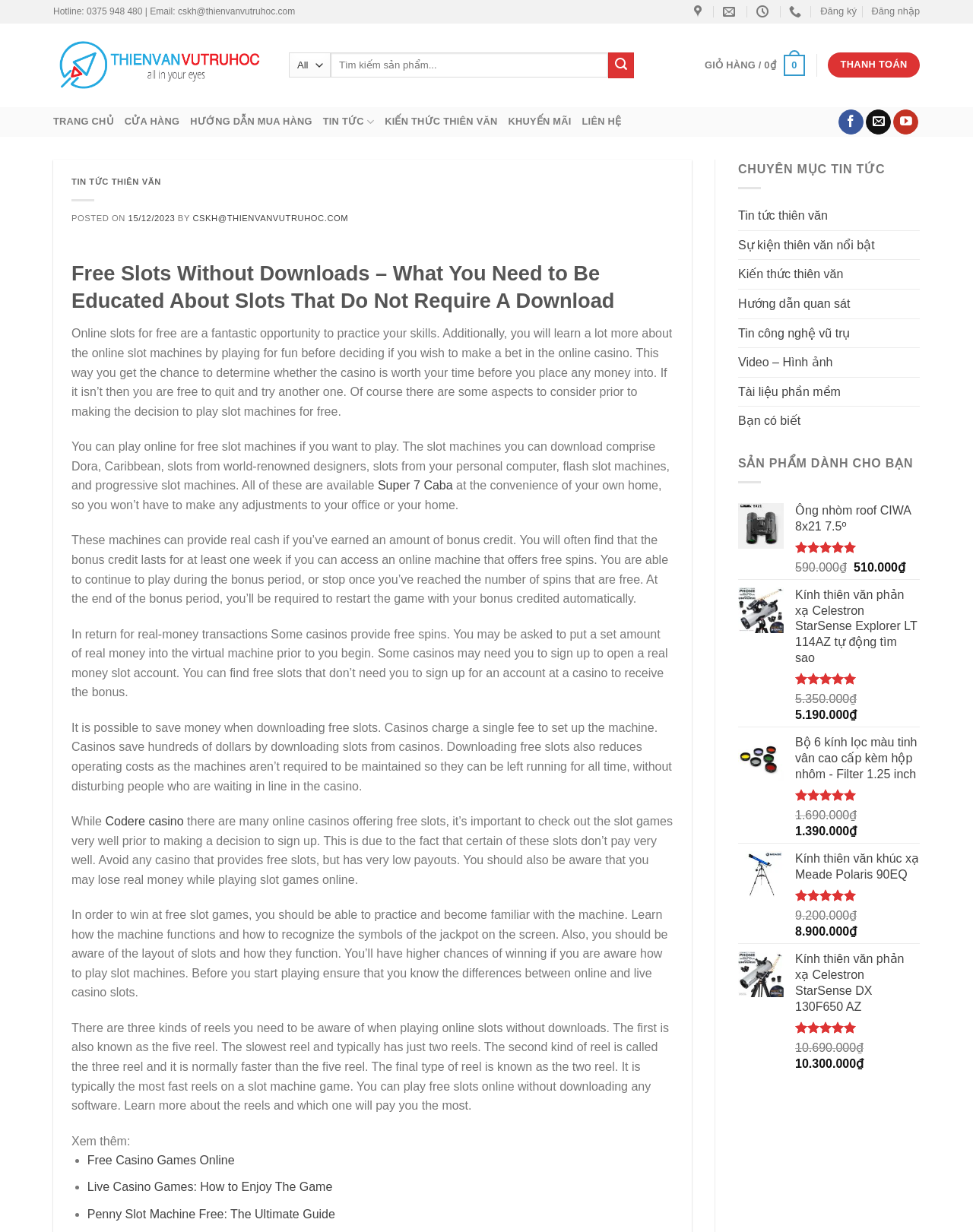Determine the bounding box coordinates of the region I should click to achieve the following instruction: "Click on Đăng ký". Ensure the bounding box coordinates are four float numbers between 0 and 1, i.e., [left, top, right, bottom].

[0.843, 0.0, 0.88, 0.019]